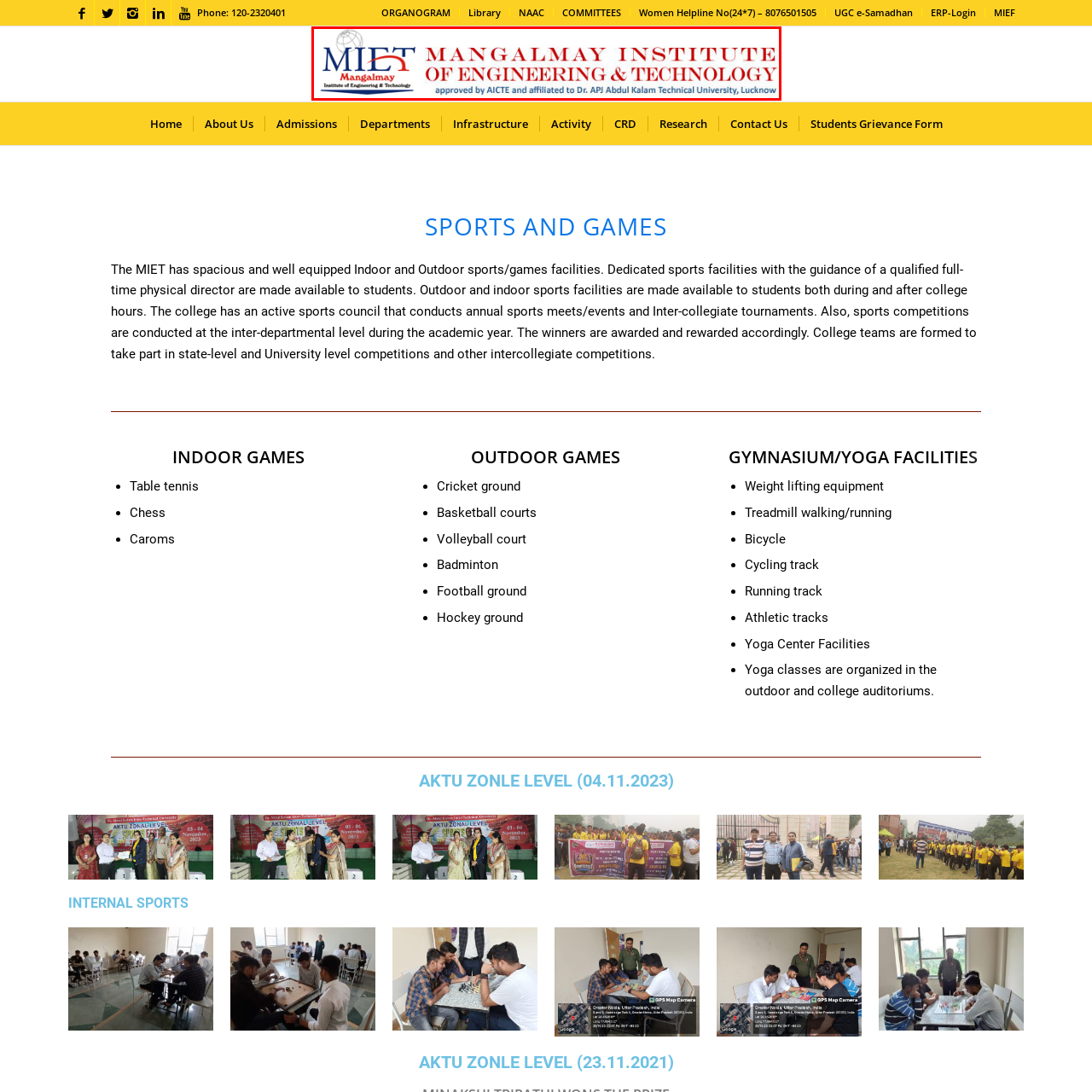Focus on the area marked by the red box, What is the name of the technical university mentioned? 
Answer briefly using a single word or phrase.

Dr. APJ Abdul Kalam Technical University